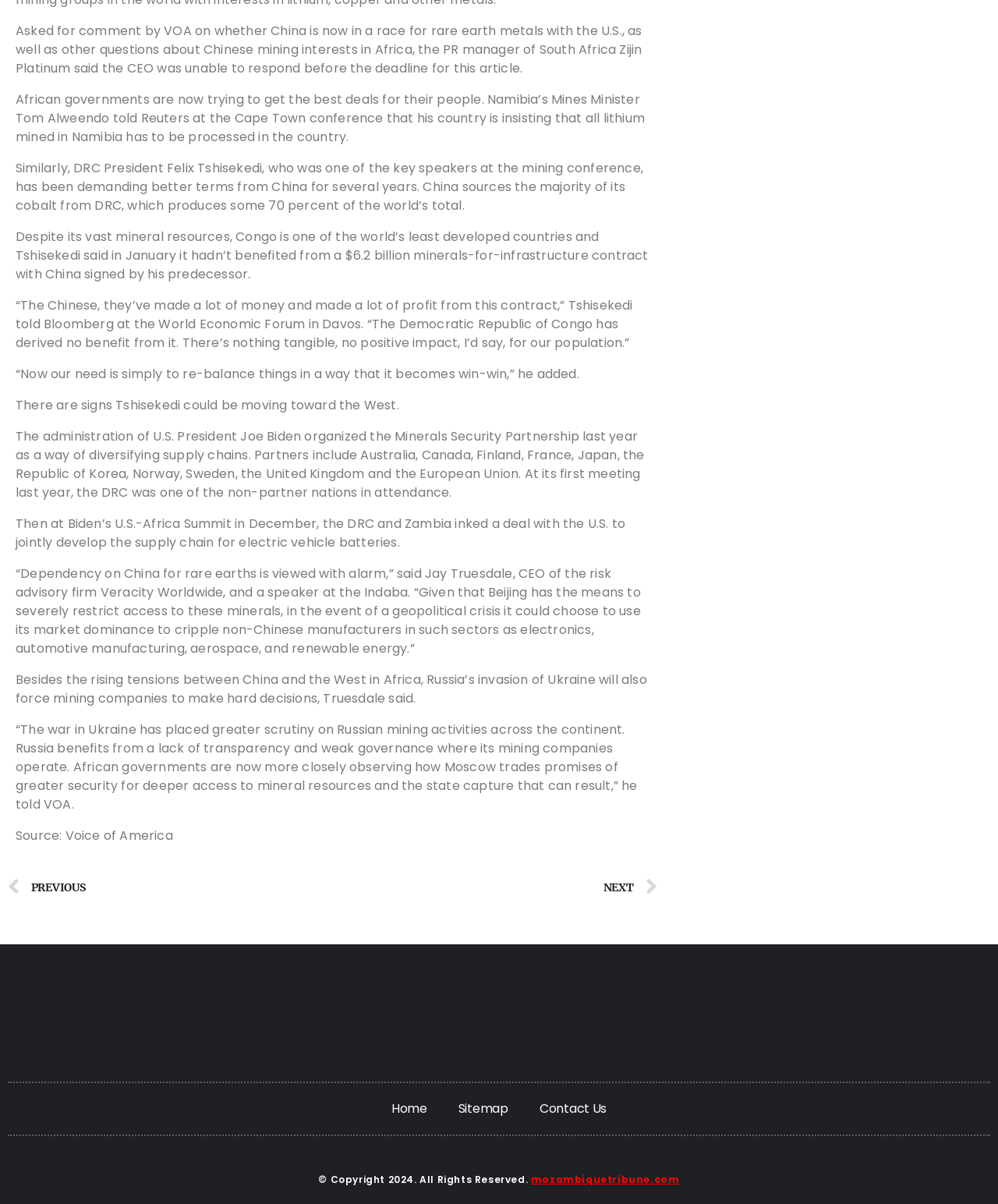Find the UI element described as: "Contact Us" and predict its bounding box coordinates. Ensure the coordinates are four float numbers between 0 and 1, [left, top, right, bottom].

[0.525, 0.906, 0.624, 0.936]